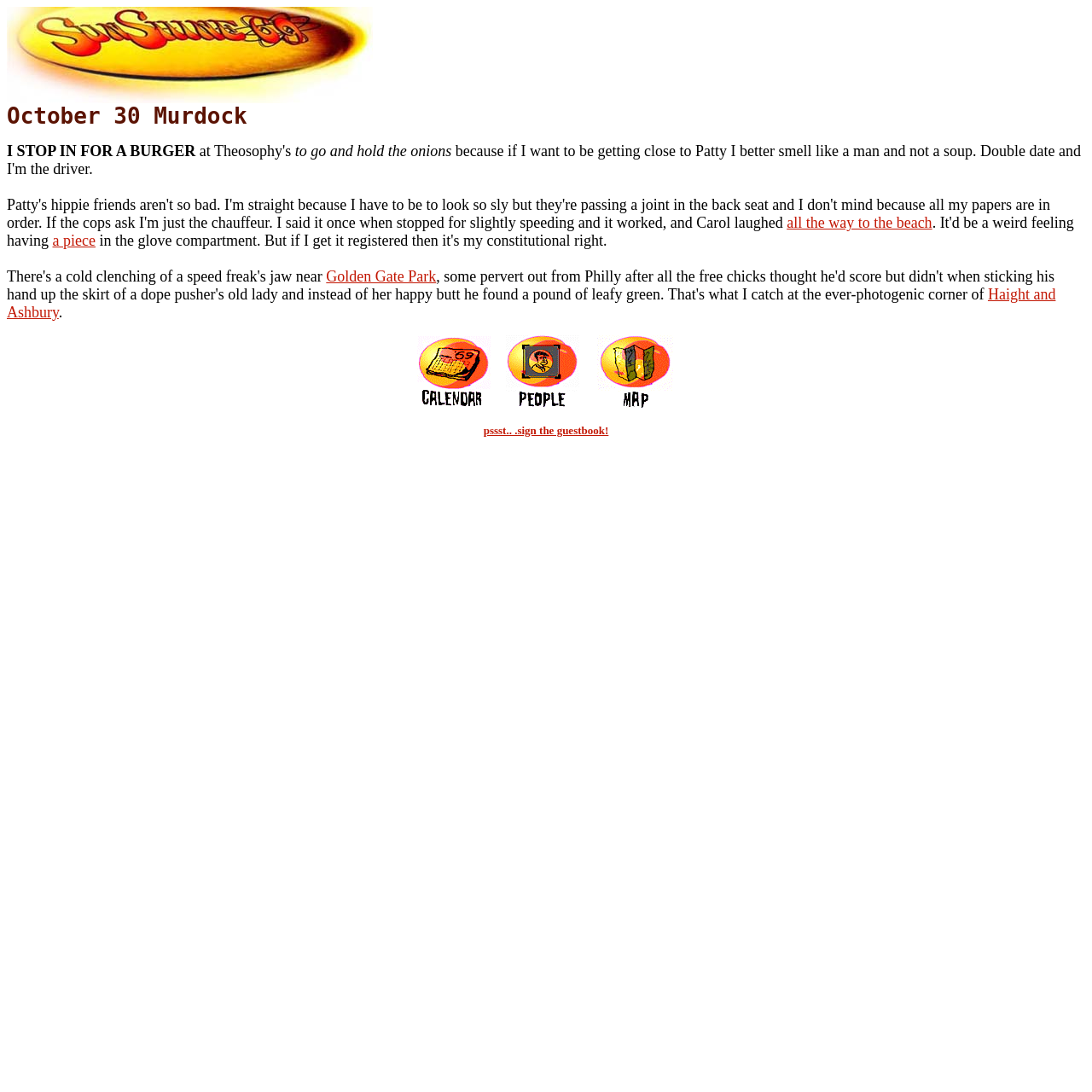Extract the bounding box for the UI element that matches this description: "a piece".

[0.048, 0.212, 0.087, 0.228]